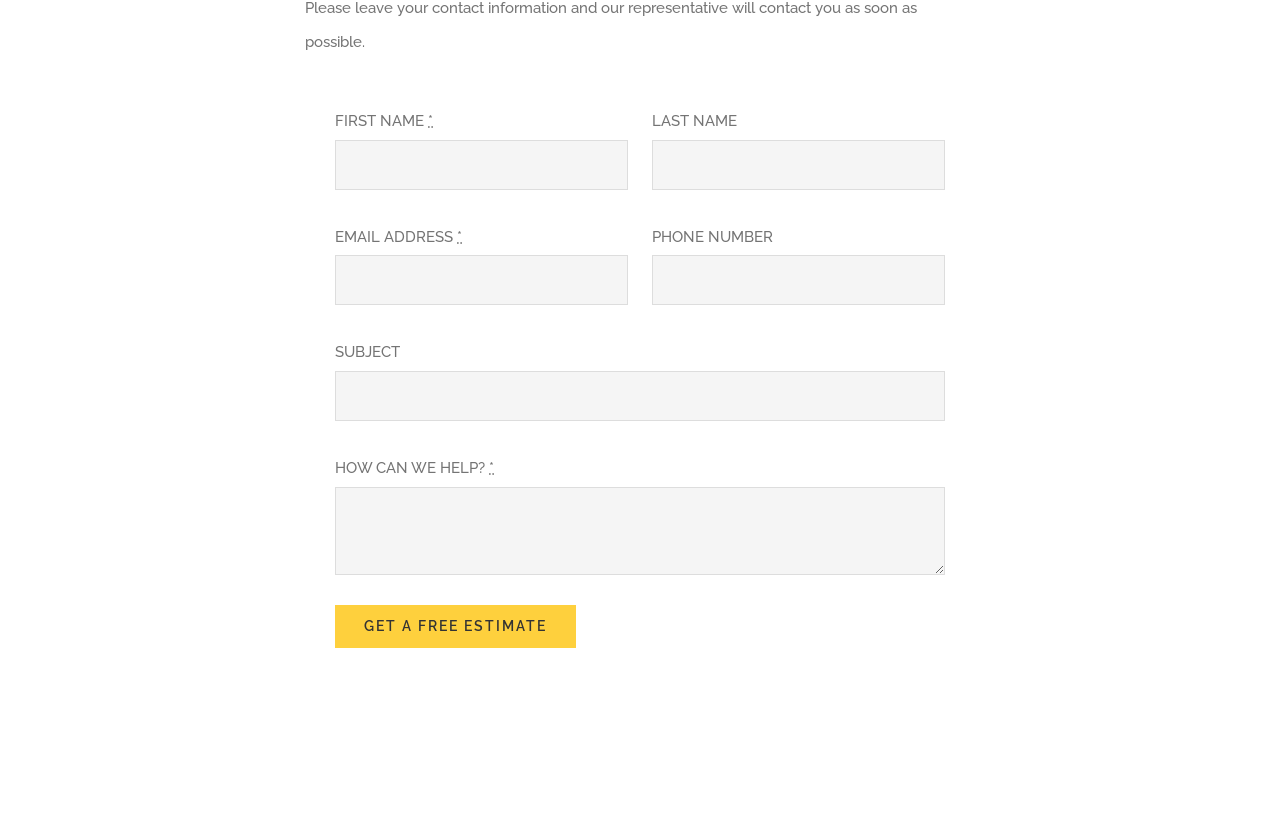Based on the image, please elaborate on the answer to the following question:
How many textboxes are there?

The webpage has five textboxes in total, which are 'FIRST NAME', 'EMAIL ADDRESS', 'LAST NAME', 'PHONE NUMBER', and 'SUBJECT'.